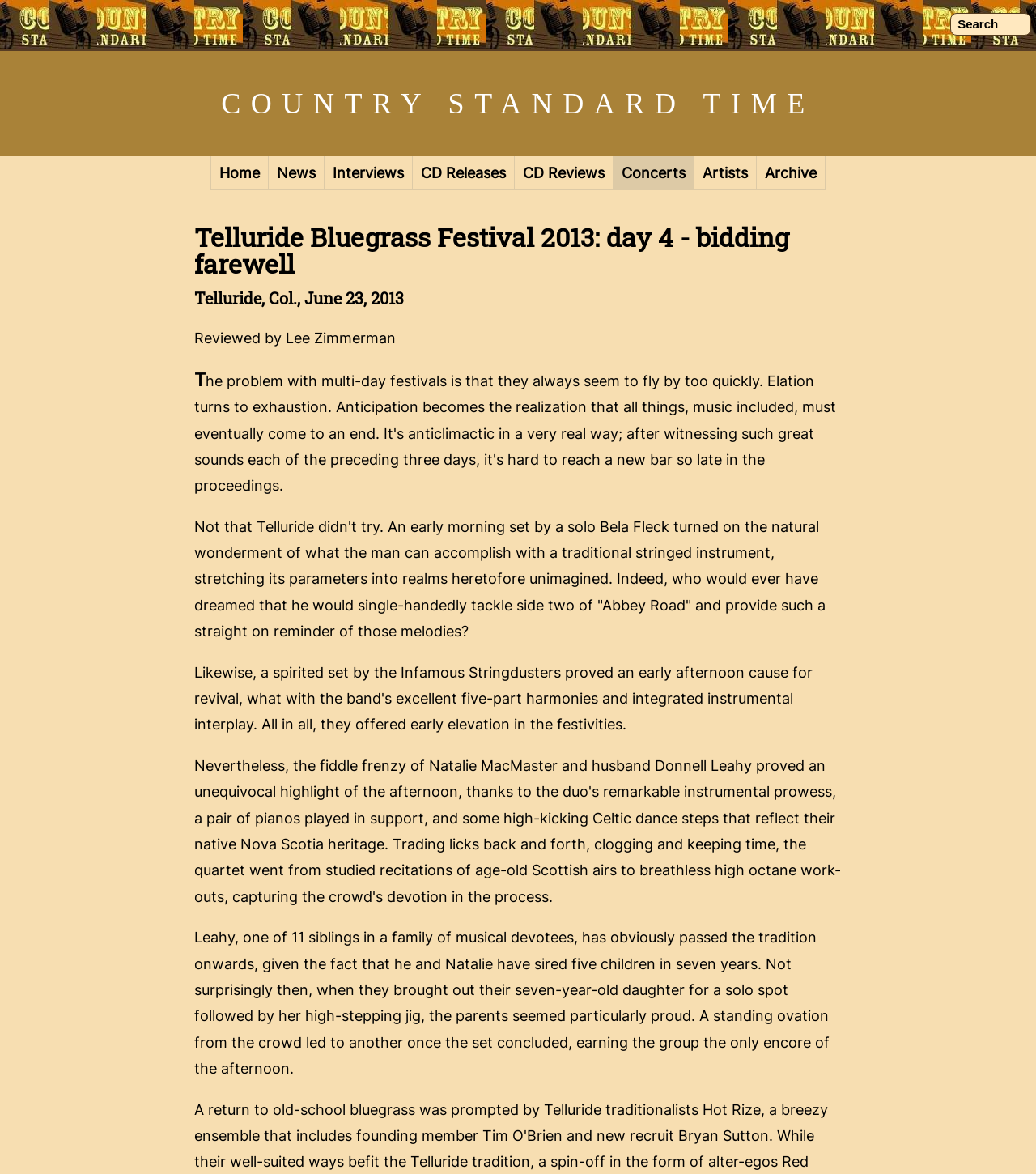Determine the bounding box coordinates of the region to click in order to accomplish the following instruction: "Visit Home page". Provide the coordinates as four float numbers between 0 and 1, specifically [left, top, right, bottom].

[0.203, 0.133, 0.259, 0.162]